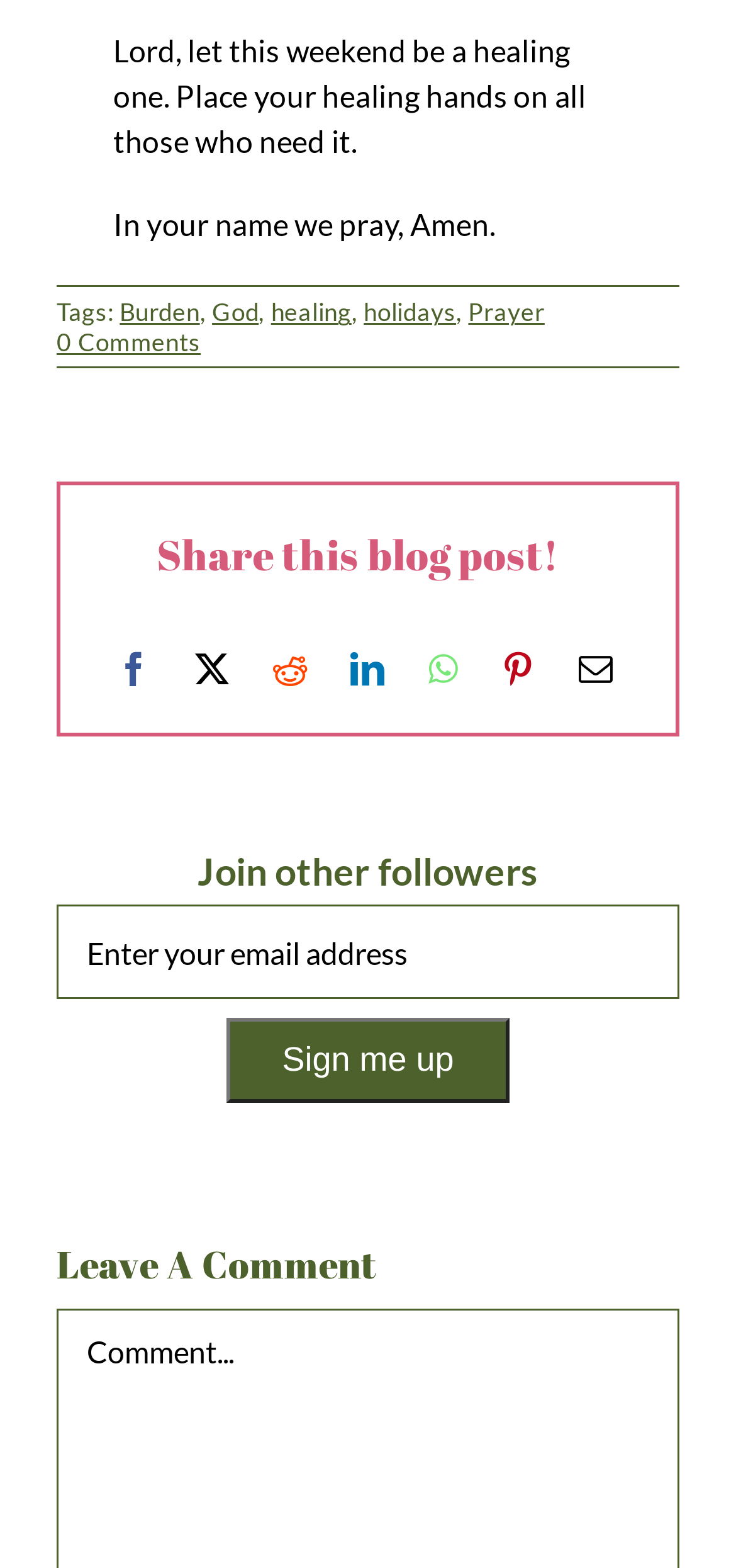Identify the bounding box coordinates of the region I need to click to complete this instruction: "Enter your email to join other followers".

[0.077, 0.577, 0.923, 0.637]